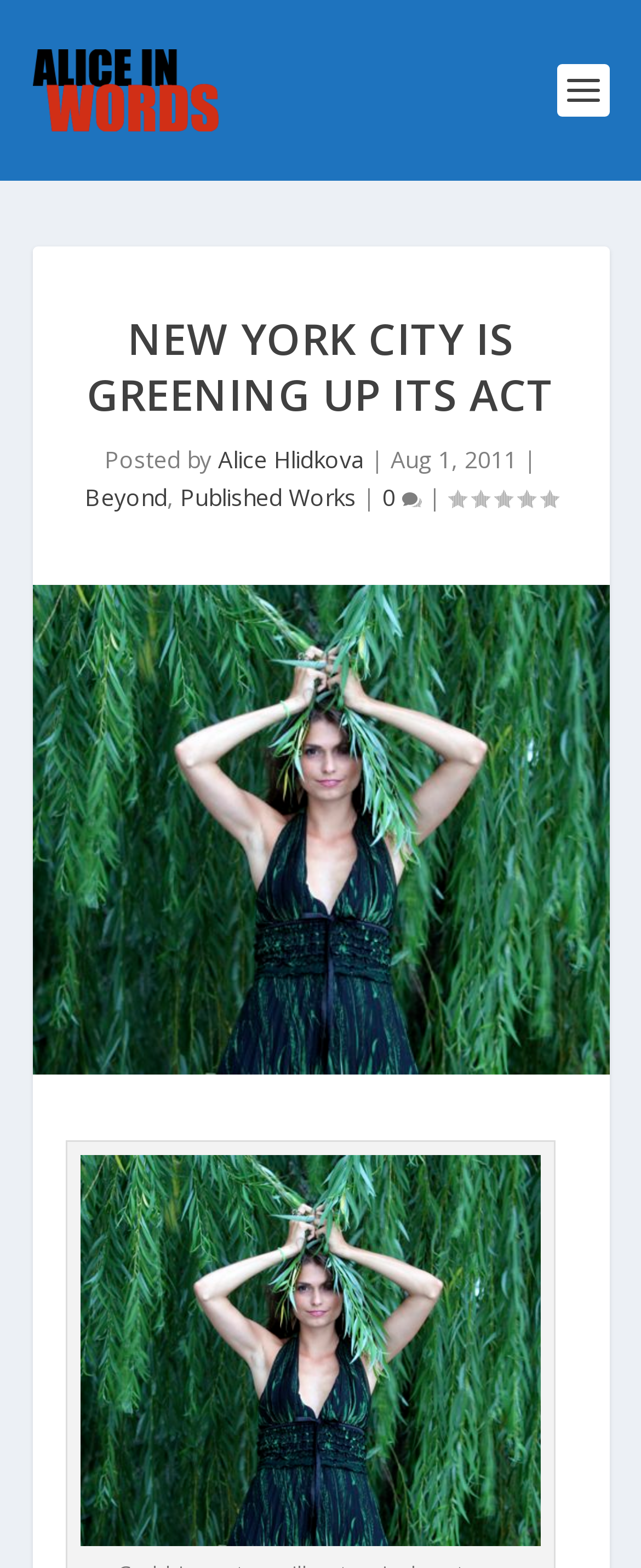Find the bounding box coordinates for the UI element that matches this description: "0".

[0.596, 0.307, 0.658, 0.327]